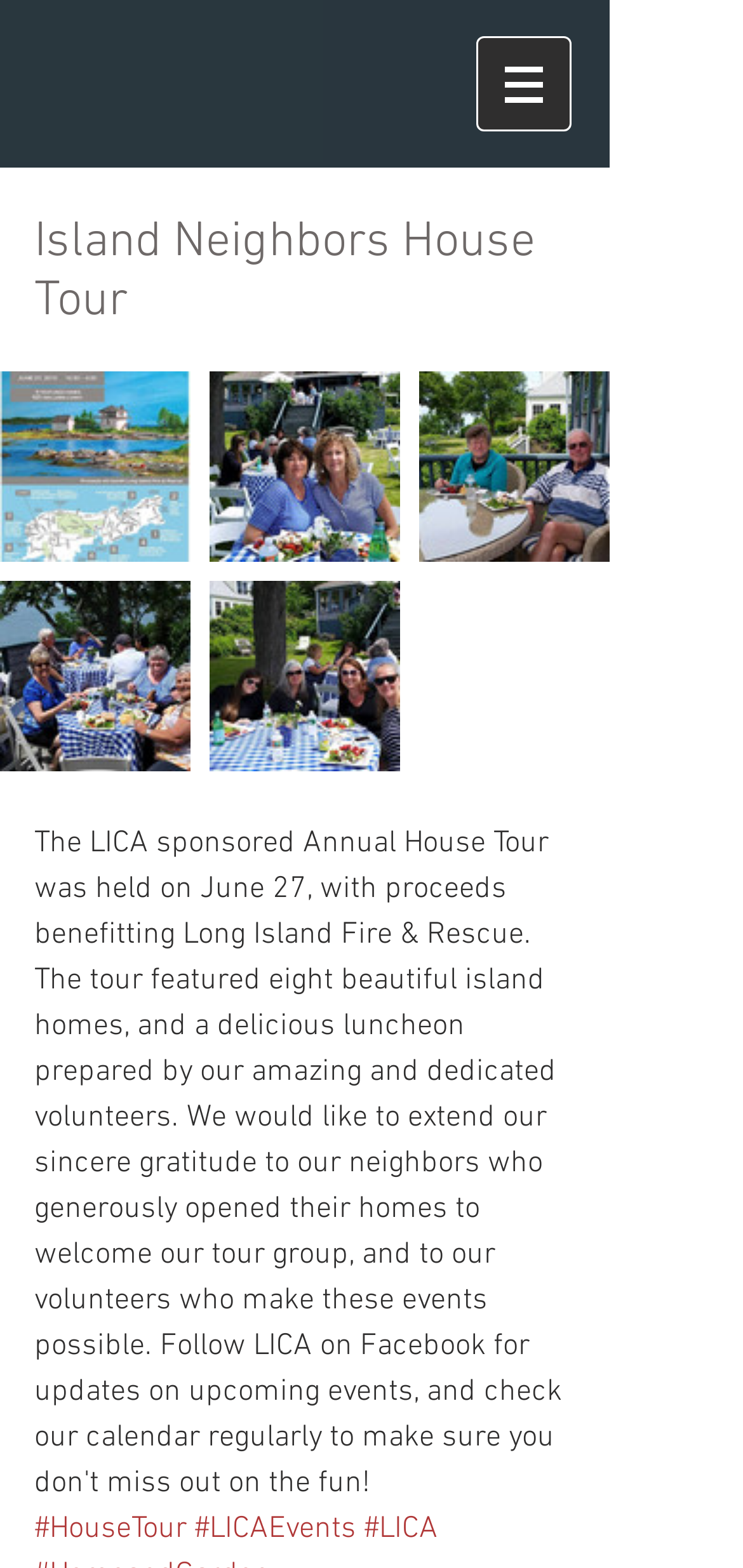Based on the provided description, "#LICAEvents", find the bounding box of the corresponding UI element in the screenshot.

[0.262, 0.964, 0.479, 0.988]